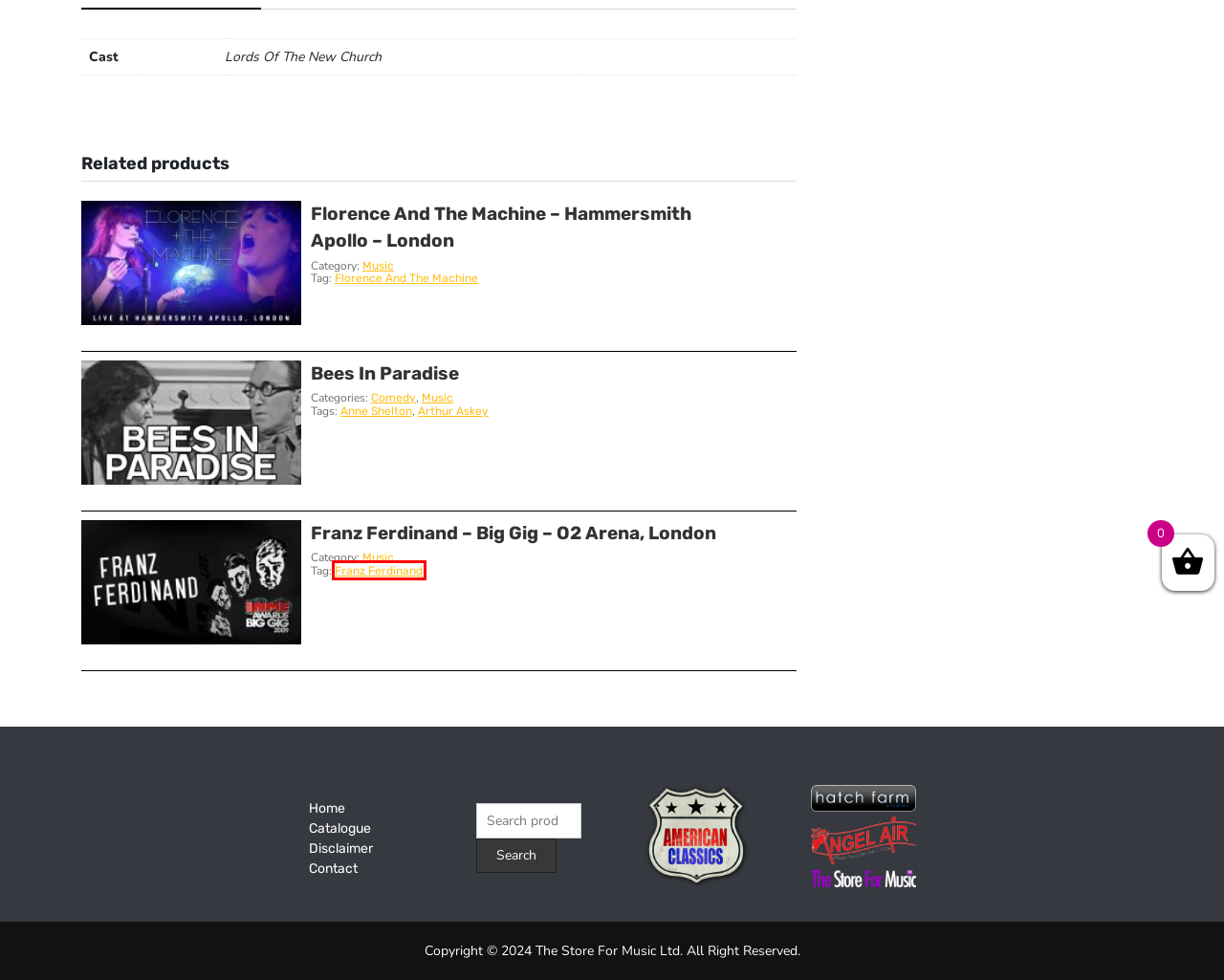Examine the screenshot of a webpage with a red bounding box around an element. Then, select the webpage description that best represents the new page after clicking the highlighted element. Here are the descriptions:
A. Arthur Askey
B. Franz Ferdinand
C. Franz Ferdinand – Big Gig – O2 Arena, London
D. Comedy
E. Florence And The Machine
F. Disclaimer
G. Bees In Paradise
H. Florence And The Machine – Hammersmith Apollo – London

B